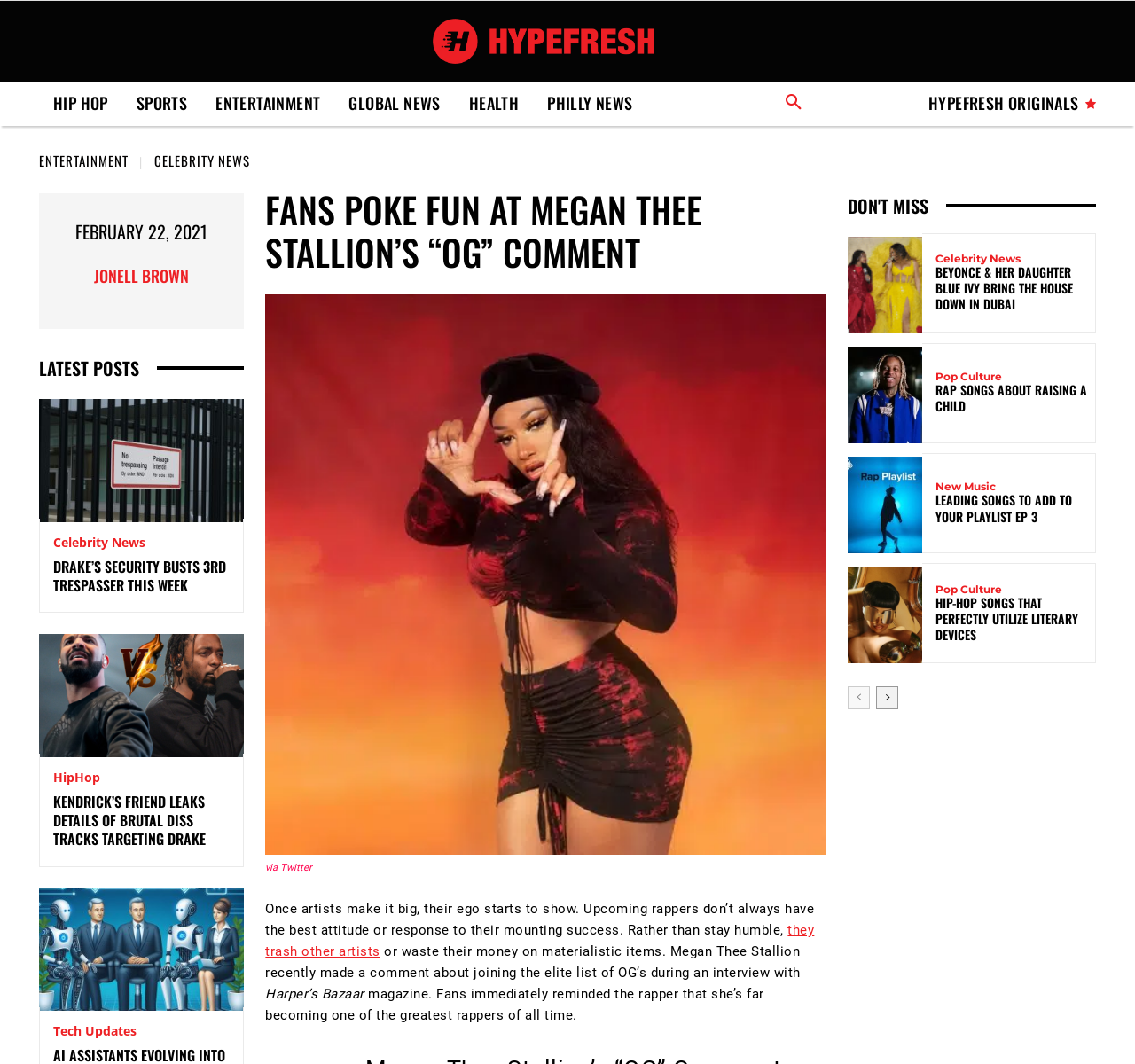Provide a thorough description of the webpage you see.

This webpage appears to be a news article or blog post about Megan Thee Stallion's recent comment about being an "OG" (original gangster) in the music industry. The page is divided into several sections, with a logo and navigation links at the top.

In the top-left corner, there is a logo and a series of links to different categories, including "HIP HOP", "SPORTS", "ENTERTAINMENT", and "GLOBAL NEWS". Below this, there is a search button and a link to "HYPEFRESH ORIGINALS".

The main content of the page is divided into two columns. The left column features a series of news articles or blog posts, each with a heading and a brief summary. The articles appear to be related to celebrity news and hip-hop culture. The first article is about Drake's security team catching a trespasser, while the second article is about Kendrick Lamar's friend leaking details of diss tracks targeting Drake.

The right column features a single article about Megan Thee Stallion's comment about being an "OG". The article includes a heading, a figure with an image and a caption, and several paragraphs of text. The text discusses how Megan Thee Stallion's comment was met with skepticism by fans, who reminded her that she is not yet one of the greatest rappers of all time.

Below the main content, there is a section labeled "DON'T MISS", which features several links to other articles or blog posts. These articles appear to be related to celebrity news and pop culture. There are also links to previous and next pages at the bottom of the page.

Overall, the webpage appears to be a news or blog site focused on celebrity news and hip-hop culture, with a mix of articles and links to other content.